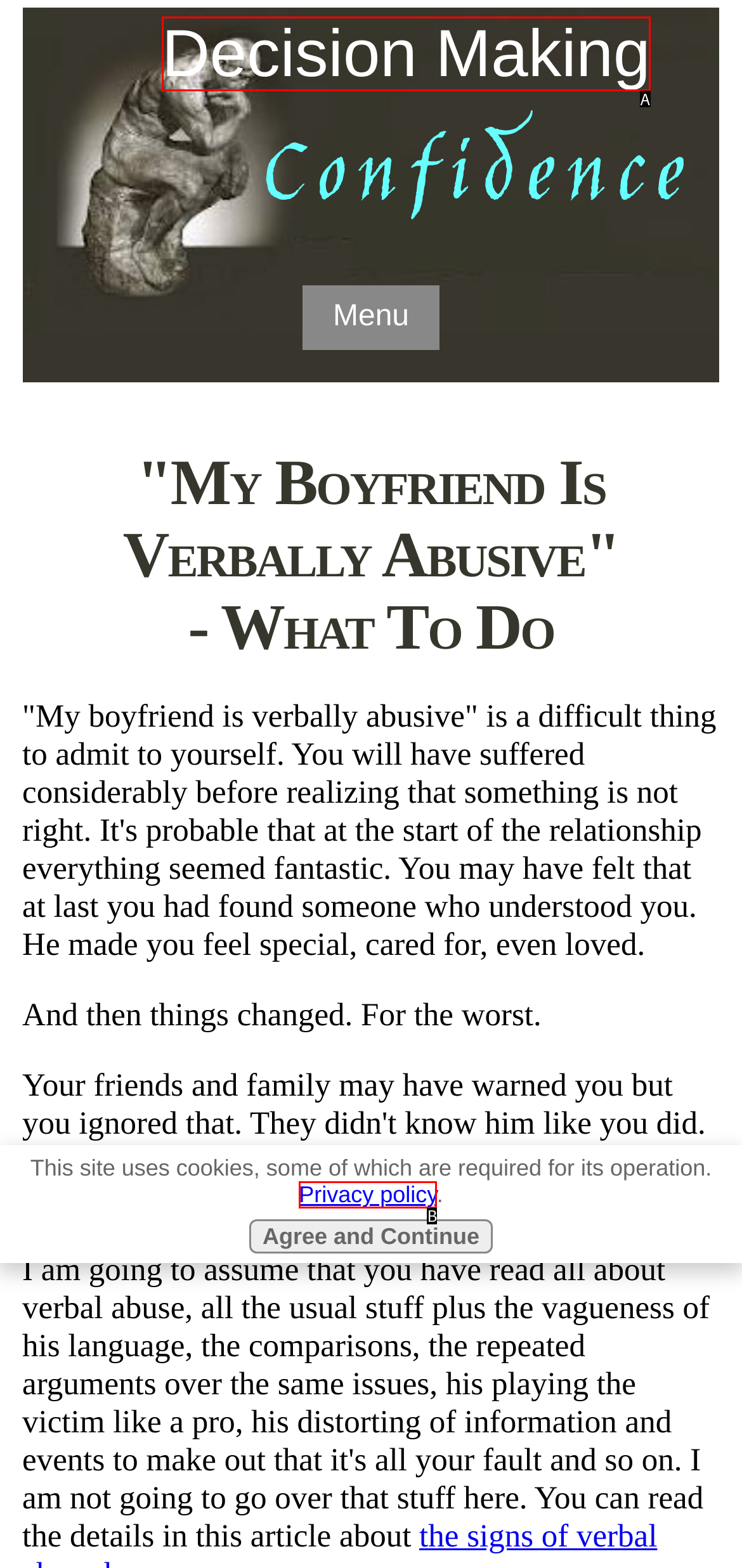Select the HTML element that fits the following description: Decision Making
Provide the letter of the matching option.

A